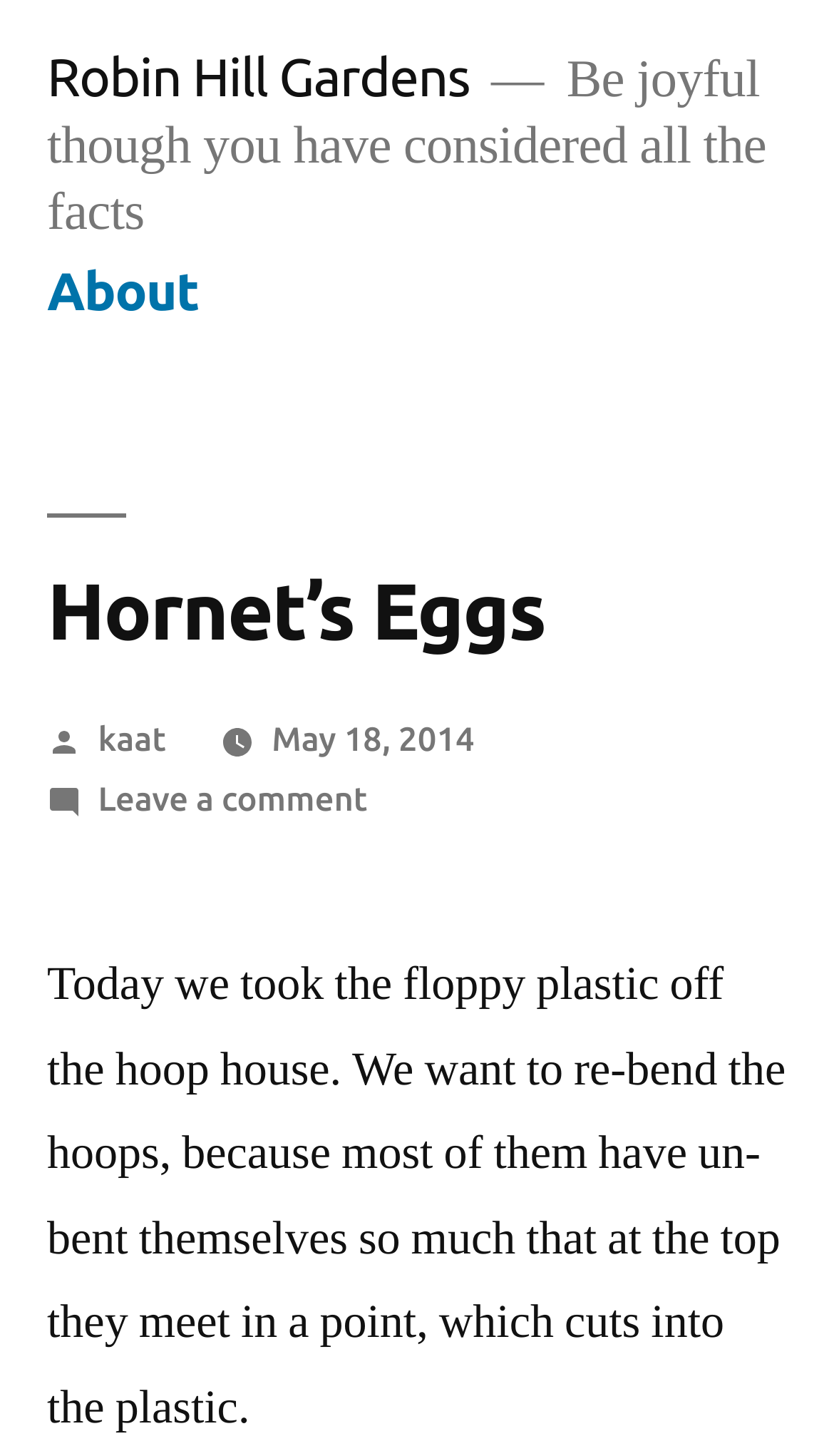Using the provided element description, identify the bounding box coordinates as (top-left x, top-left y, bottom-right x, bottom-right y). Ensure all values are between 0 and 1. Description: Are donations tax-deductible?

None